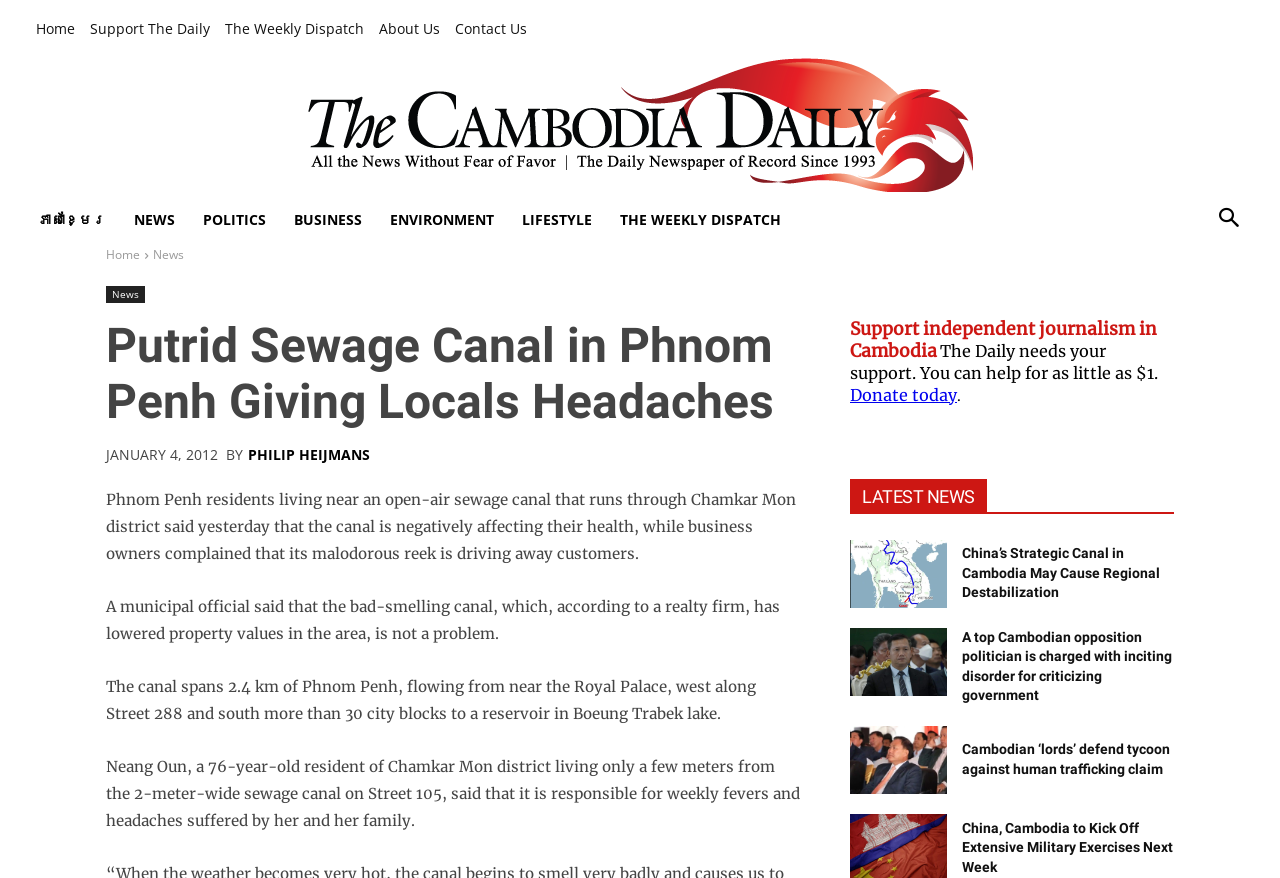Could you locate the bounding box coordinates for the section that should be clicked to accomplish this task: "Search for something".

None